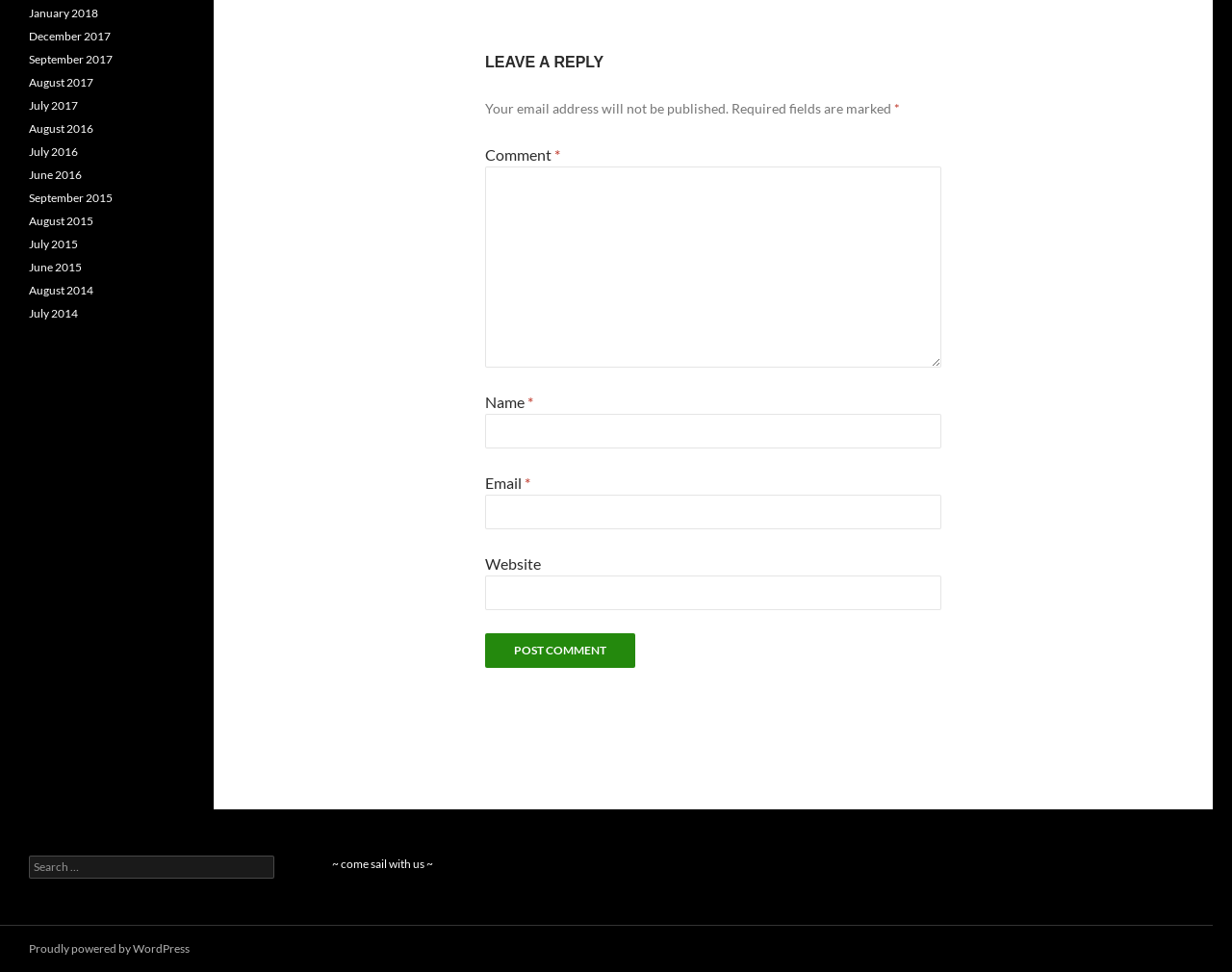Determine the bounding box coordinates for the UI element with the following description: "July 2017". The coordinates should be four float numbers between 0 and 1, represented as [left, top, right, bottom].

[0.023, 0.101, 0.063, 0.116]